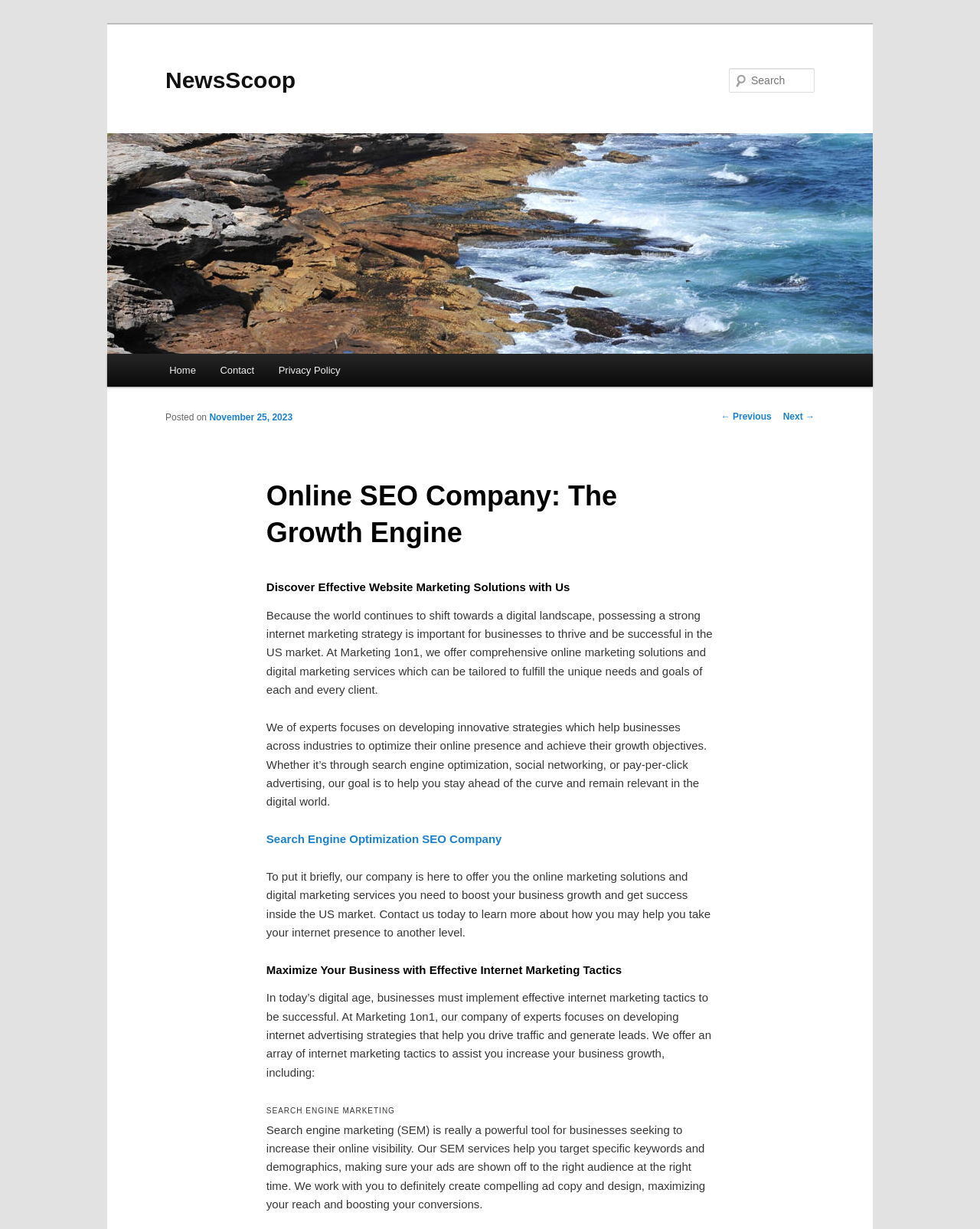What is the name of the company?
Please respond to the question thoroughly and include all relevant details.

I determined the answer by looking at the heading element with the text 'NewsScoop' which is located at the top of the webpage, indicating that it is the name of the company.